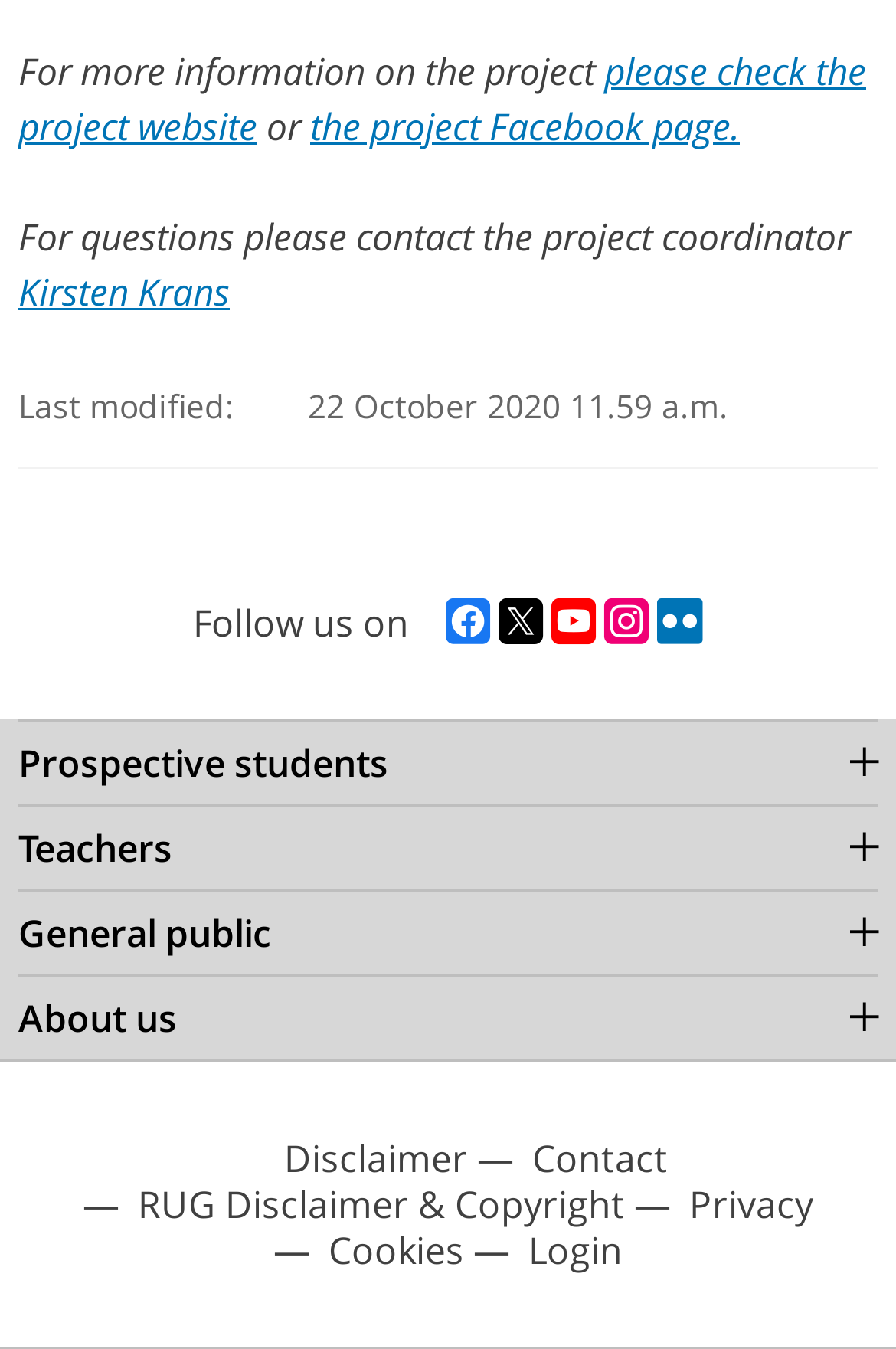Determine the bounding box coordinates of the section to be clicked to follow the instruction: "Check the project website". The coordinates should be given as four float numbers between 0 and 1, formatted as [left, top, right, bottom].

[0.021, 0.033, 0.967, 0.112]